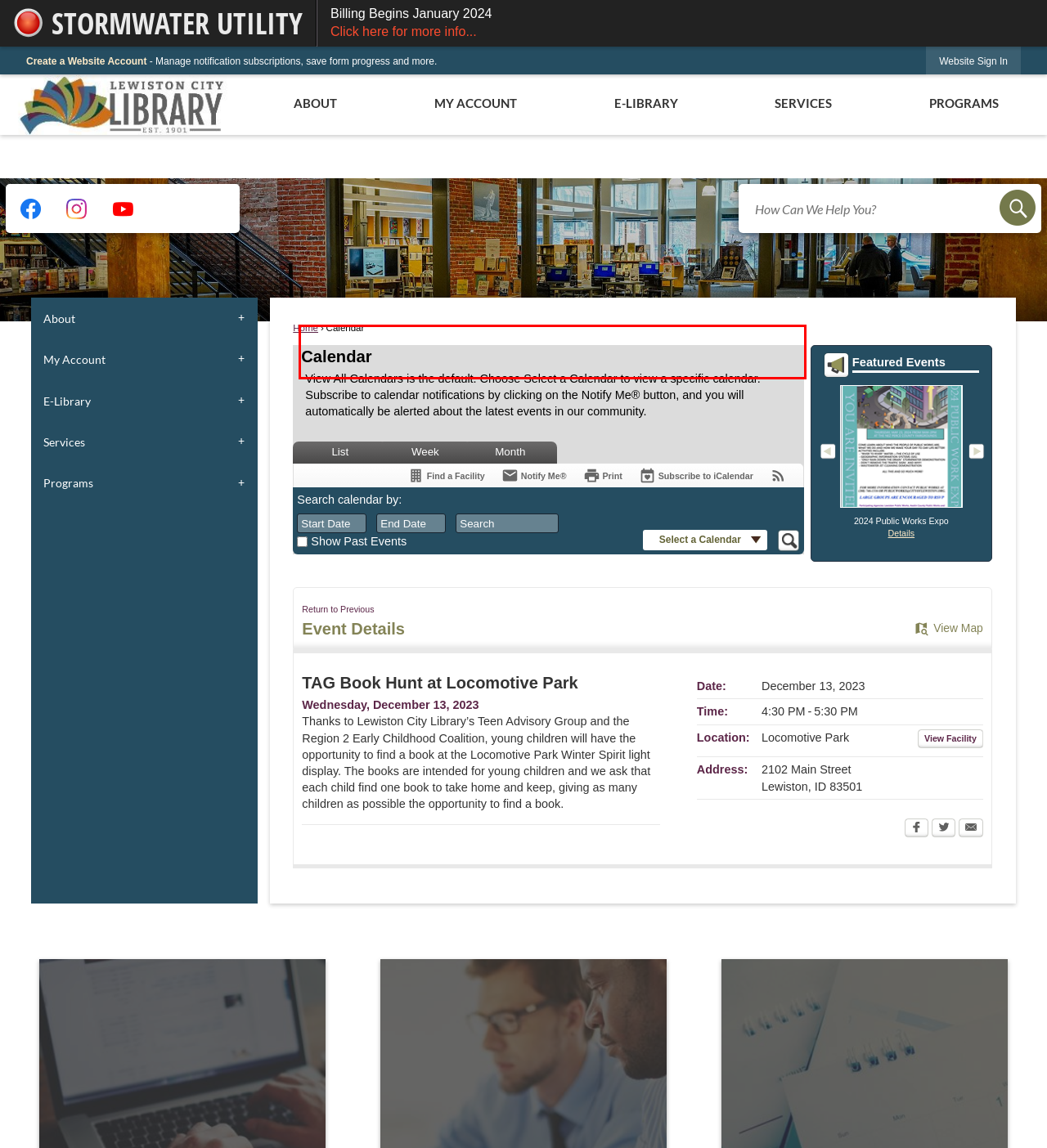Please recognize and transcribe the text located inside the red bounding box in the webpage image.

View All Calendars is the default. Choose Select a Calendar to view a specific calendar. Subscribe to calendar notifications by clicking on the Notify Me® button, and you will automatically be alerted about the latest events in our community.